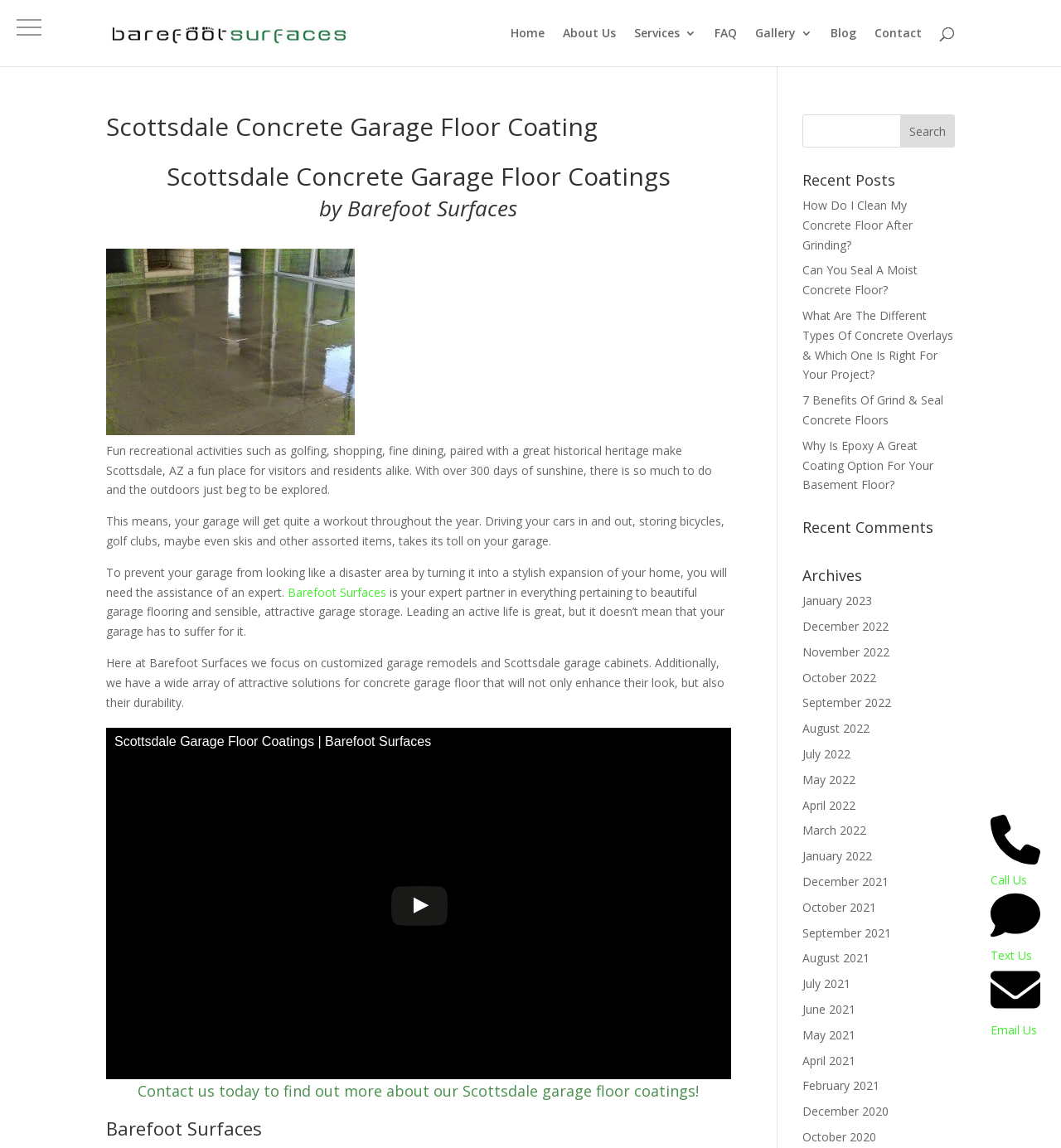Please identify the bounding box coordinates of the element's region that should be clicked to execute the following instruction: "Click on the 'Home' link". The bounding box coordinates must be four float numbers between 0 and 1, i.e., [left, top, right, bottom].

[0.481, 0.024, 0.513, 0.058]